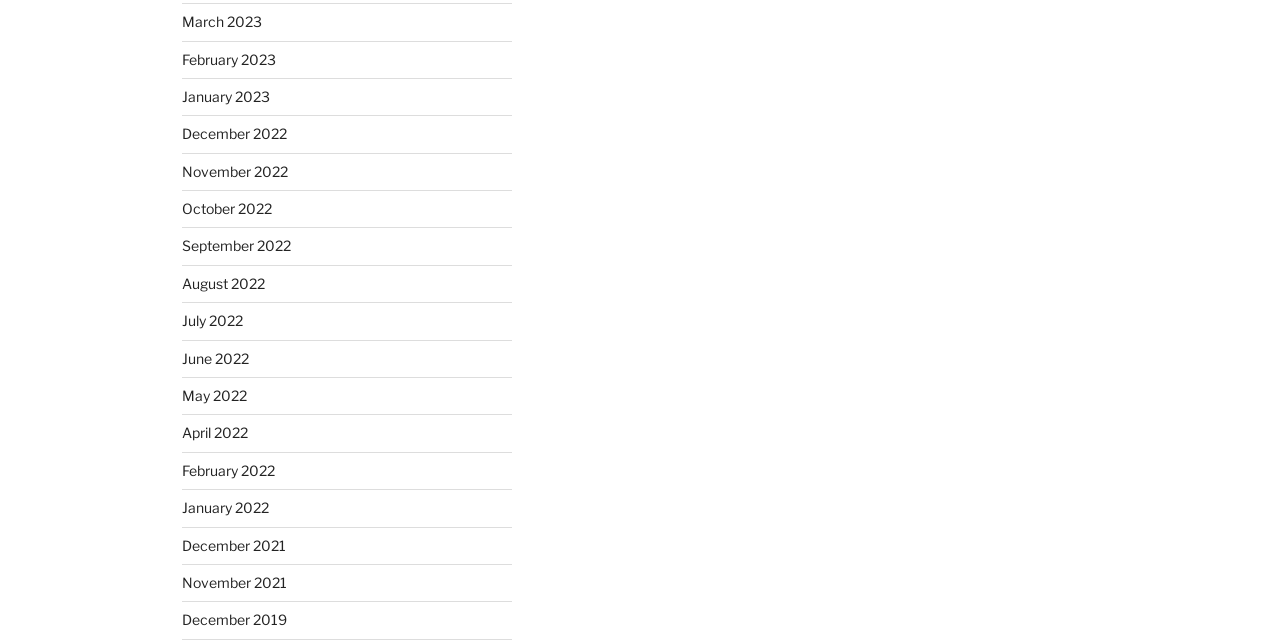What is the most recent month listed?
Please respond to the question with a detailed and well-explained answer.

By examining the list of links, I found that the topmost link is 'March 2023', which suggests that it is the most recent month listed.